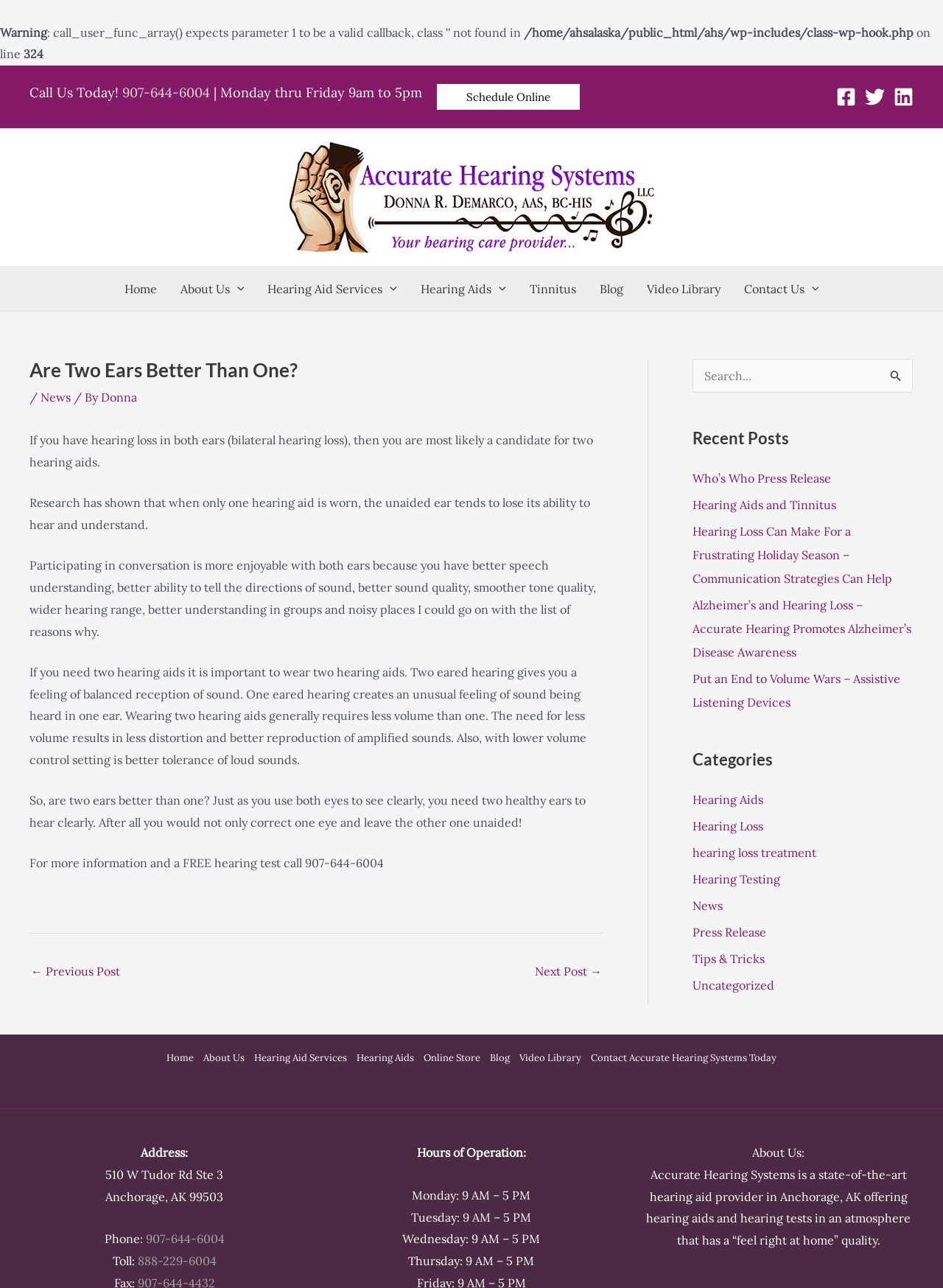What is the purpose of the 'Schedule Online' link?
By examining the image, provide a one-word or phrase answer.

To schedule an appointment online